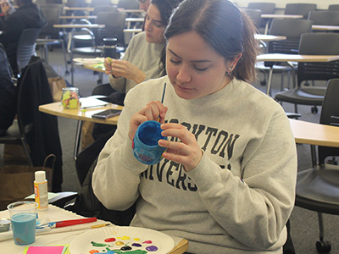What is the student creating?
Using the image as a reference, answer with just one word or a short phrase.

Jar with affirmations